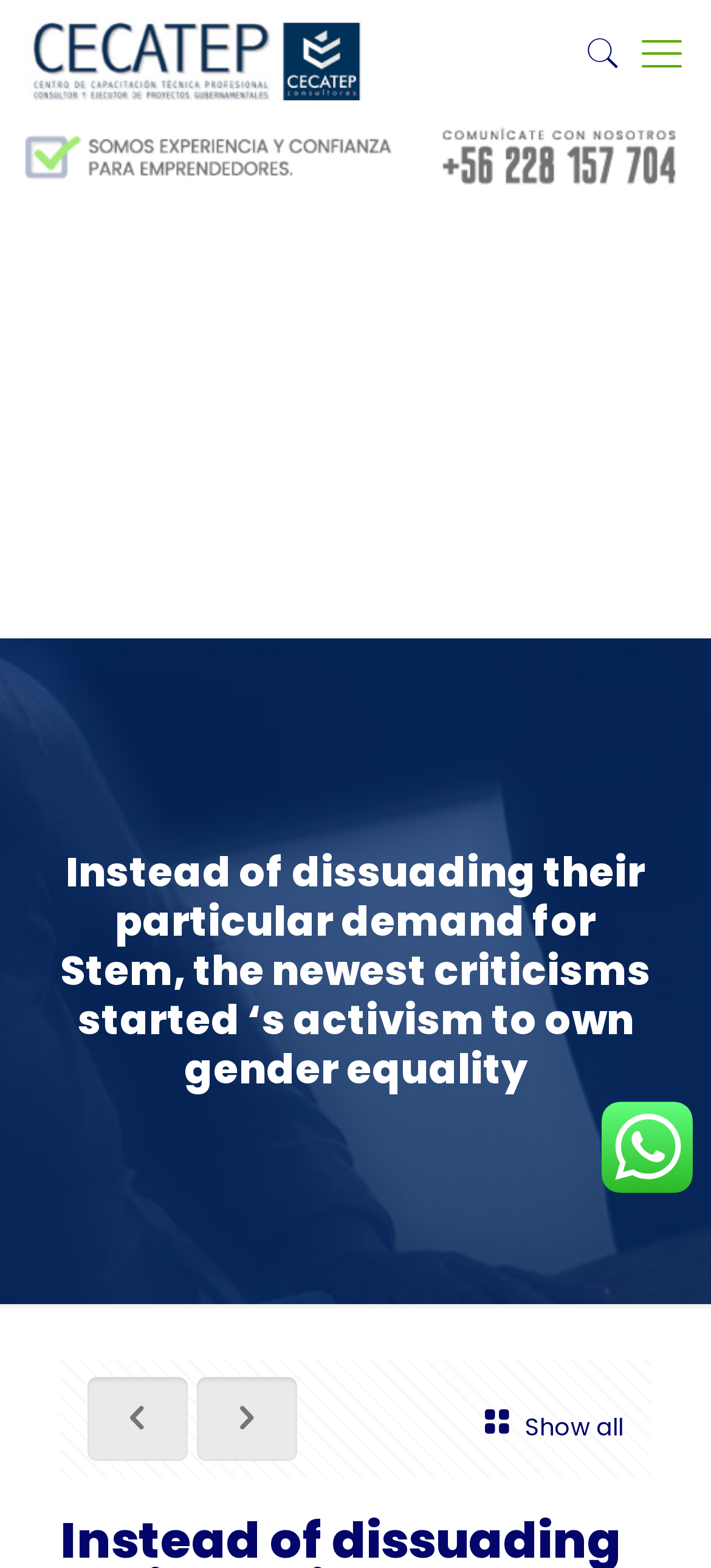What is the text of the heading?
Look at the image and provide a short answer using one word or a phrase.

Instead of dissuading their particular demand for Stem, the newest criticisms started ‘s activism to own gender equality